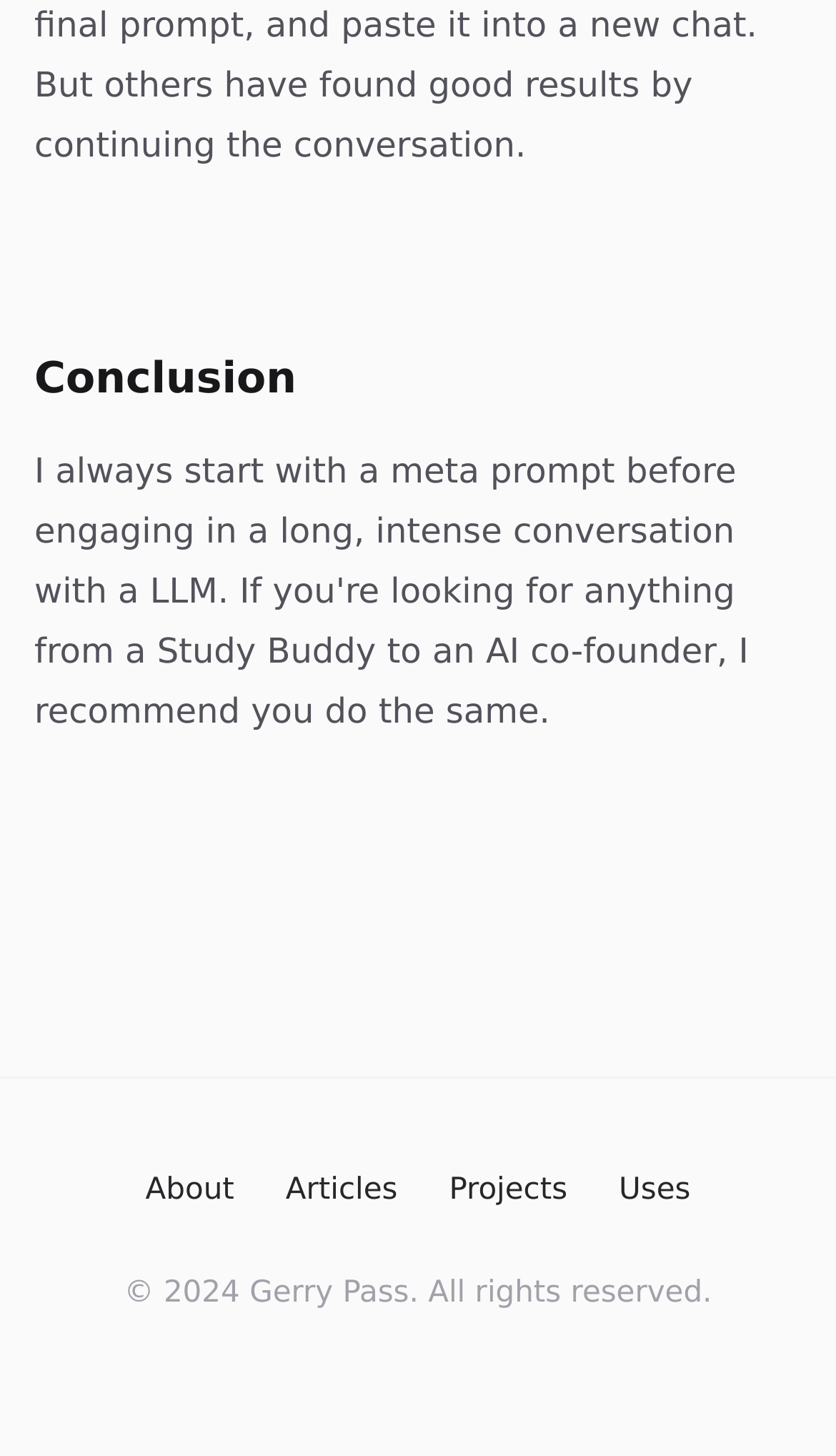Reply to the question below using a single word or brief phrase:
What type of content is likely to be found on this webpage?

Articles and projects